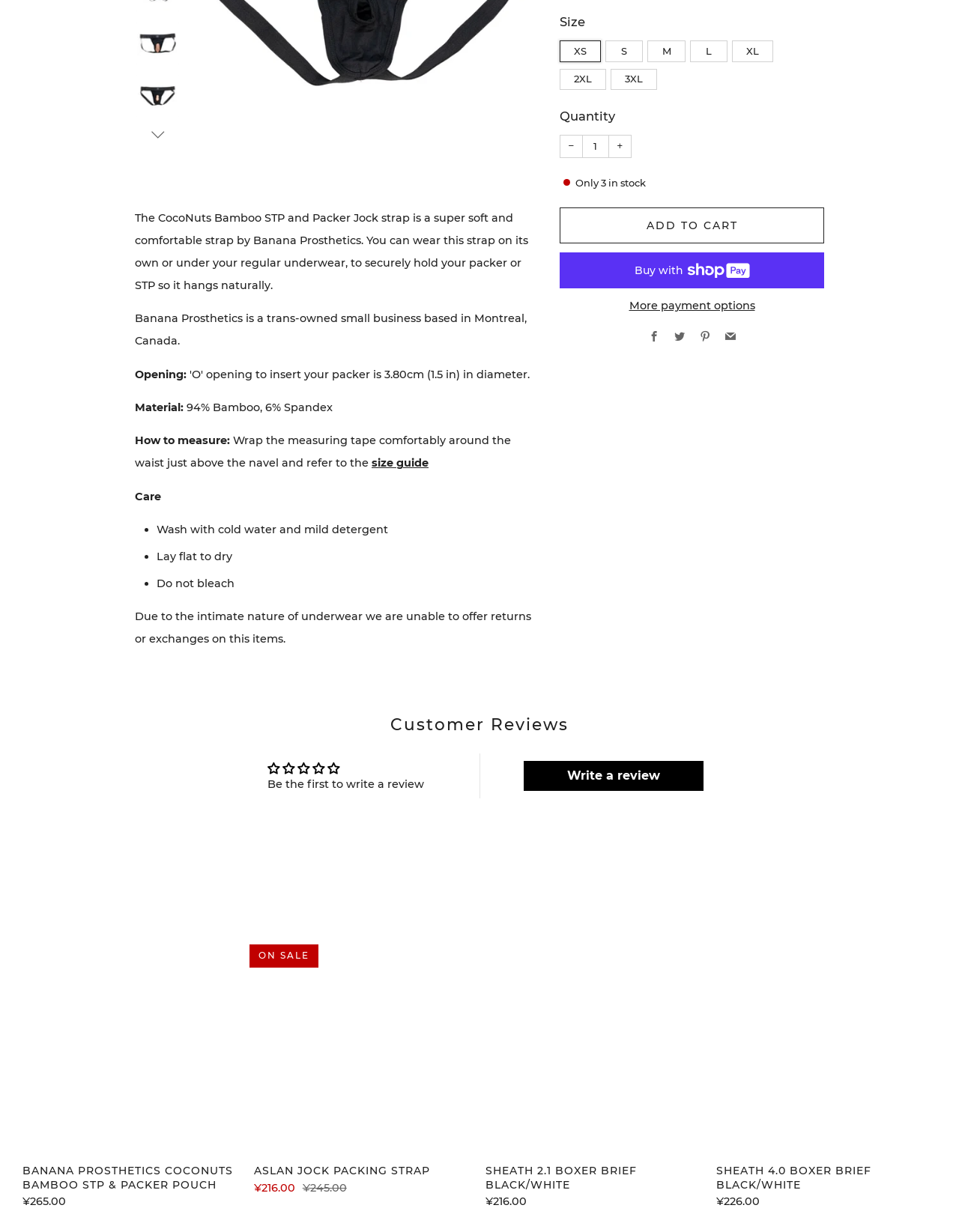Provide the bounding box coordinates for the UI element that is described by this text: "title="Sheath 2.1 Boxer Brief Black/White"". The coordinates should be in the form of four float numbers between 0 and 1: [left, top, right, bottom].

[0.506, 0.753, 0.735, 0.932]